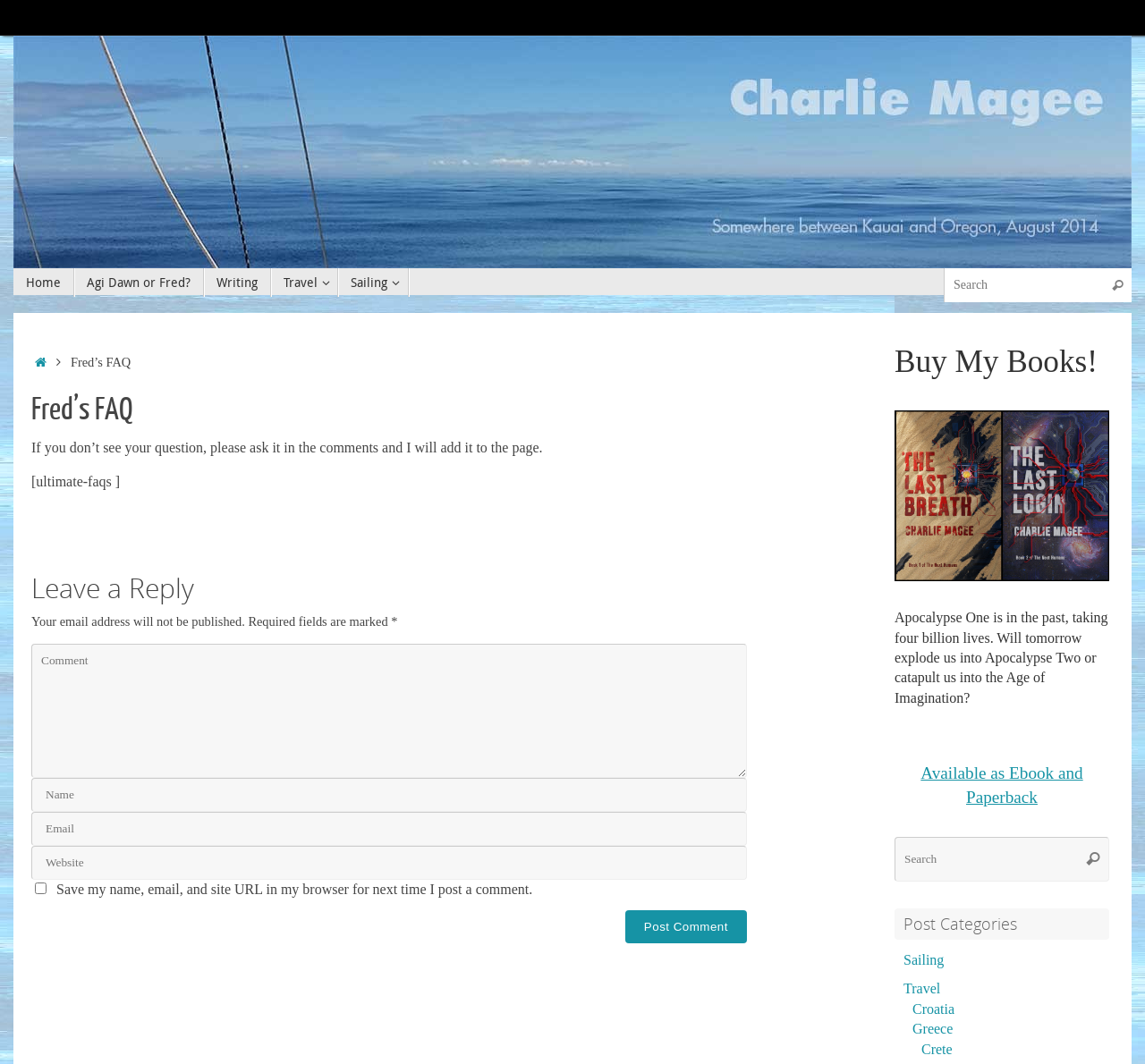Based on the provided description, "name="author" placeholder="Name"", find the bounding box of the corresponding UI element in the screenshot.

[0.027, 0.731, 0.652, 0.763]